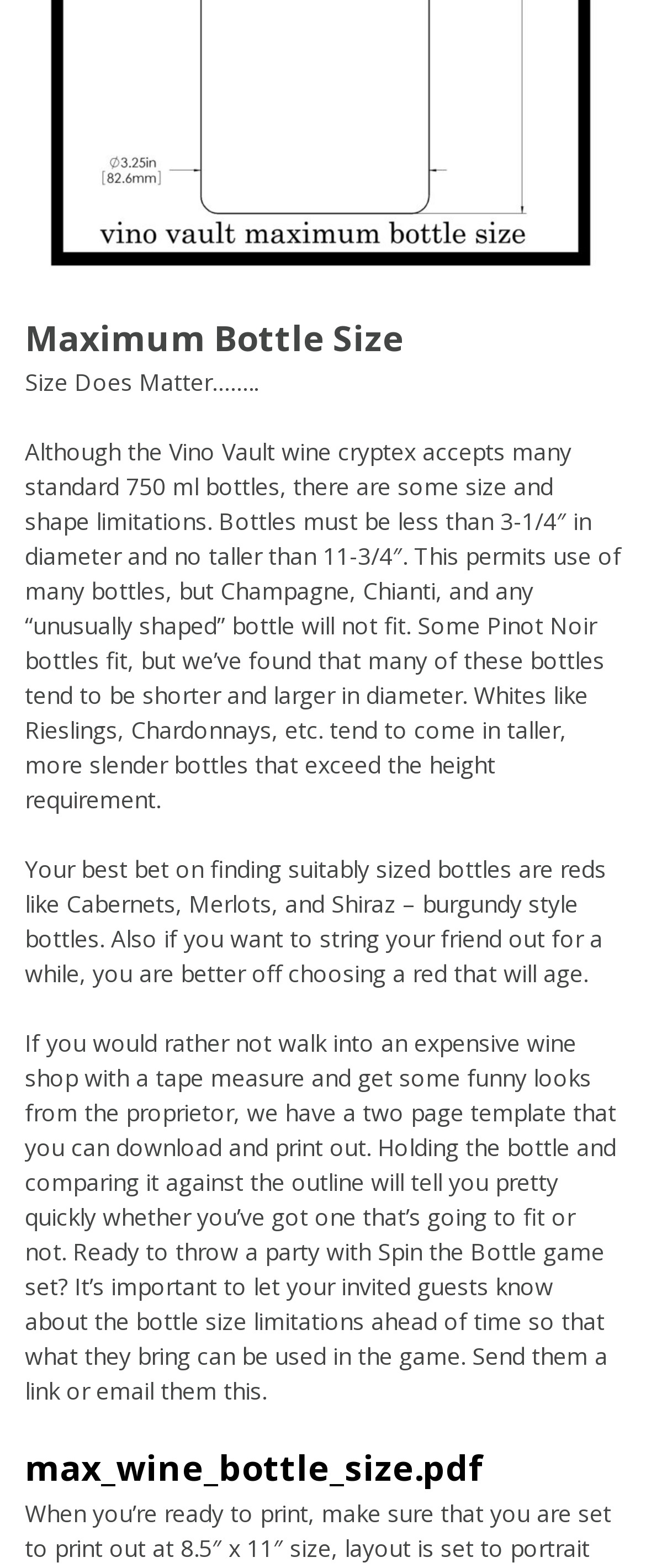What is the maximum height of a bottle?
Based on the visual information, provide a detailed and comprehensive answer.

According to the webpage, bottles must be no taller than 11-3/4 inches to fit in the Vino Vault wine cryptex. This information is provided in the second paragraph of text on the webpage.